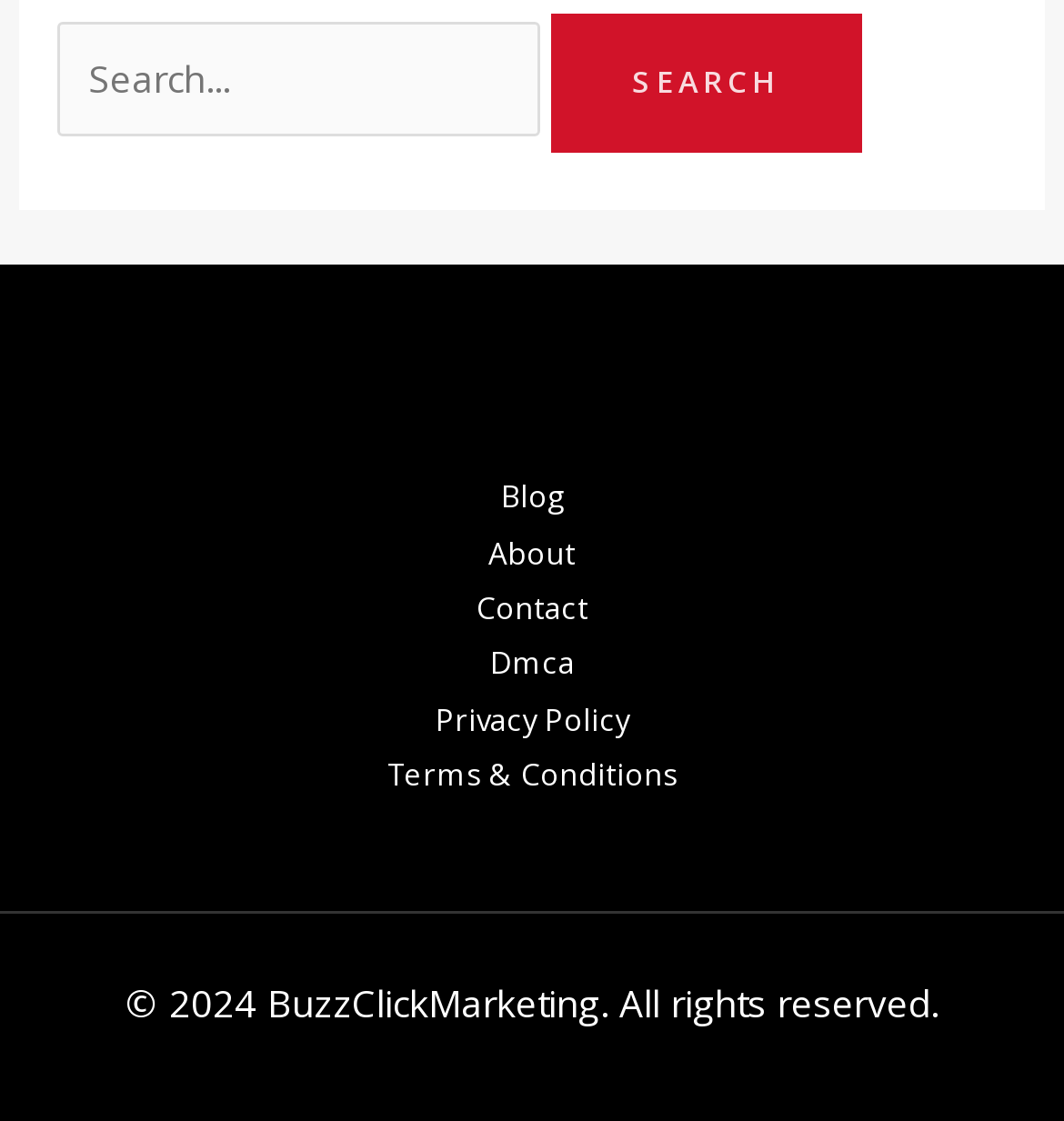Determine the bounding box coordinates of the section to be clicked to follow the instruction: "Visit the about page". The coordinates should be given as four float numbers between 0 and 1, formatted as [left, top, right, bottom].

[0.408, 0.469, 0.592, 0.518]